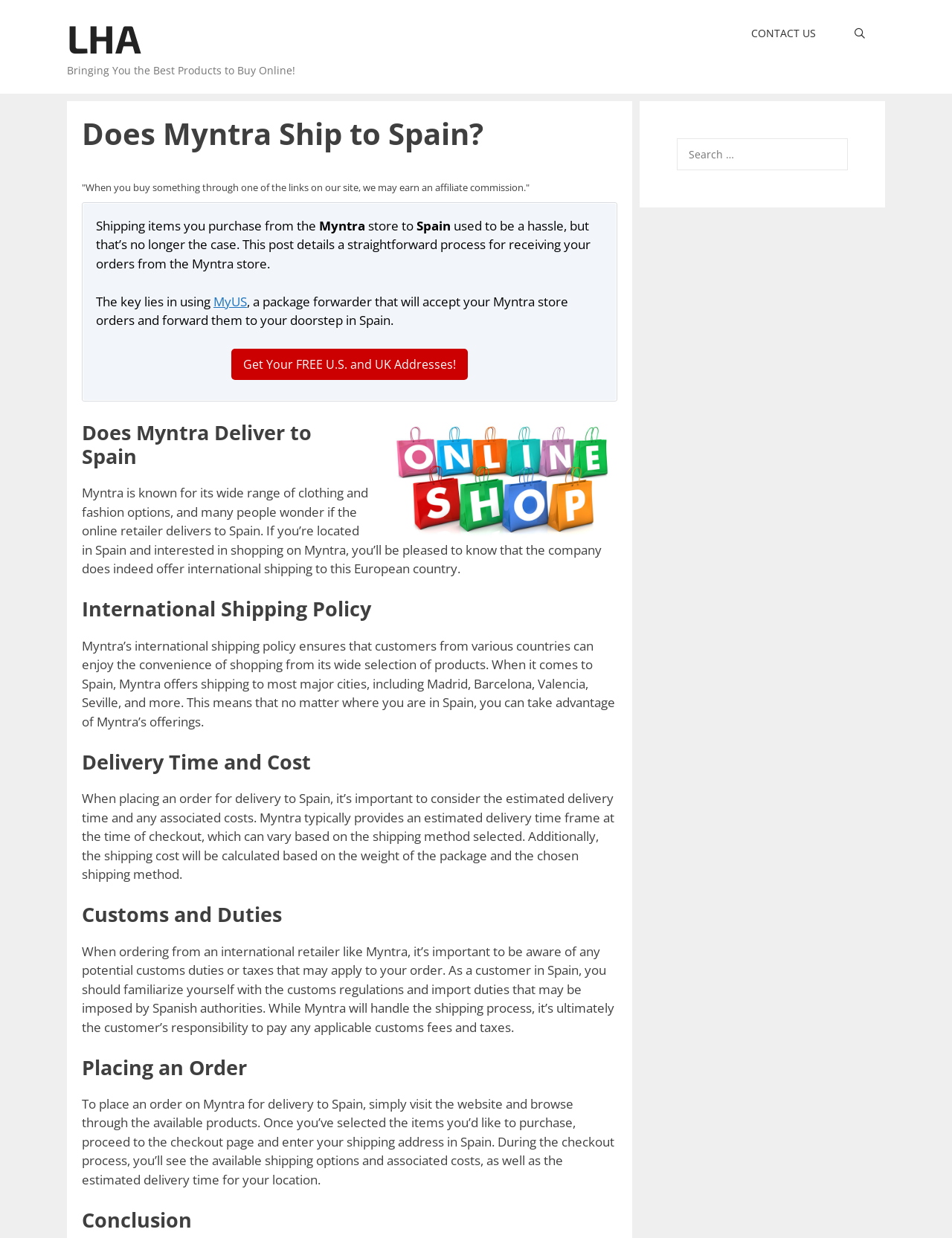What is the purpose of using MyUS?
Based on the image, please offer an in-depth response to the question.

According to the article, MyUS is a package forwarder that will accept Myntra store orders and forward them to the customer's doorstep in Spain, making it possible to receive orders from Myntra in Spain.